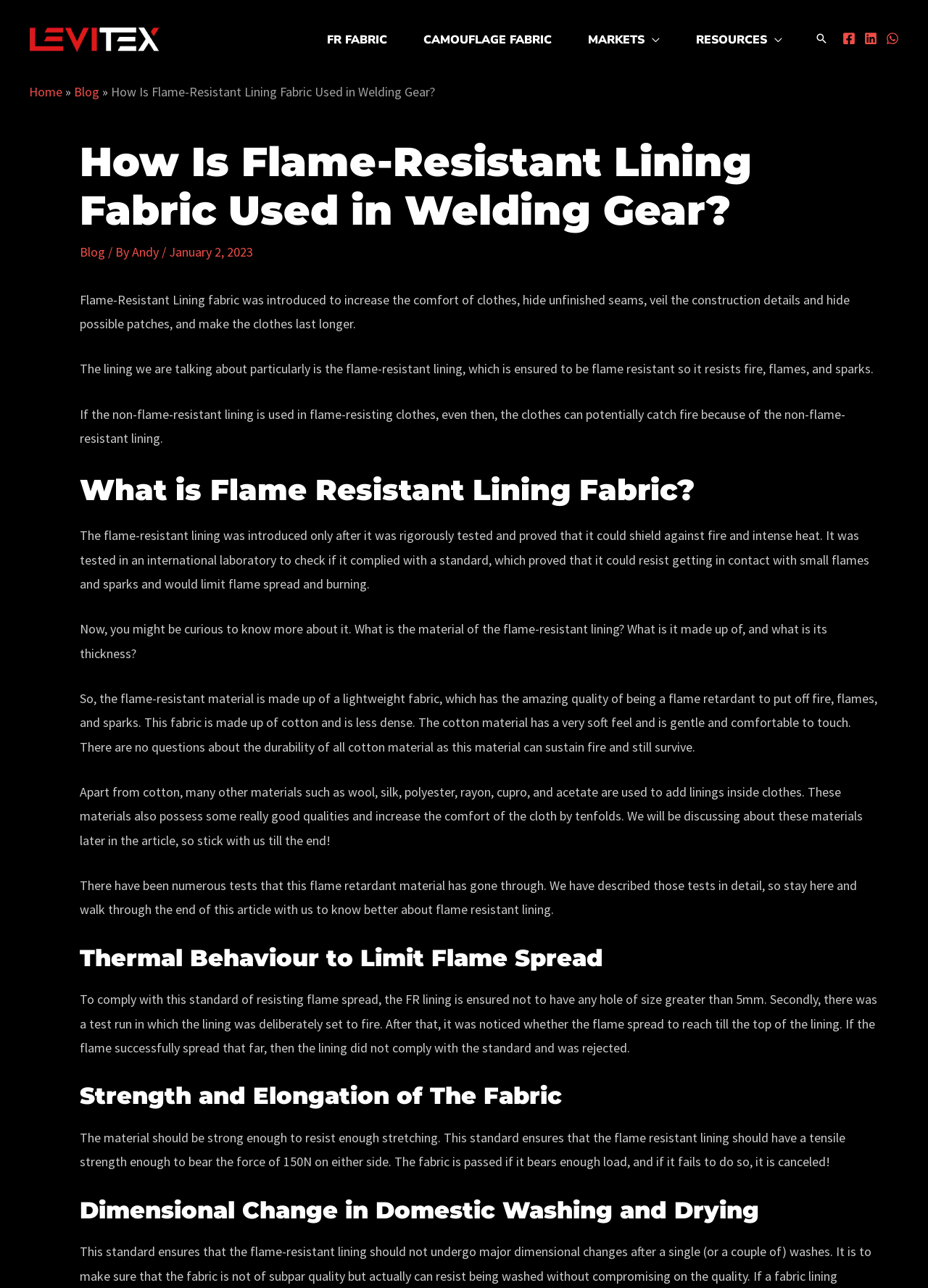Determine the bounding box coordinates for the UI element matching this description: "alt="Levitex LOGO"".

[0.031, 0.023, 0.172, 0.036]